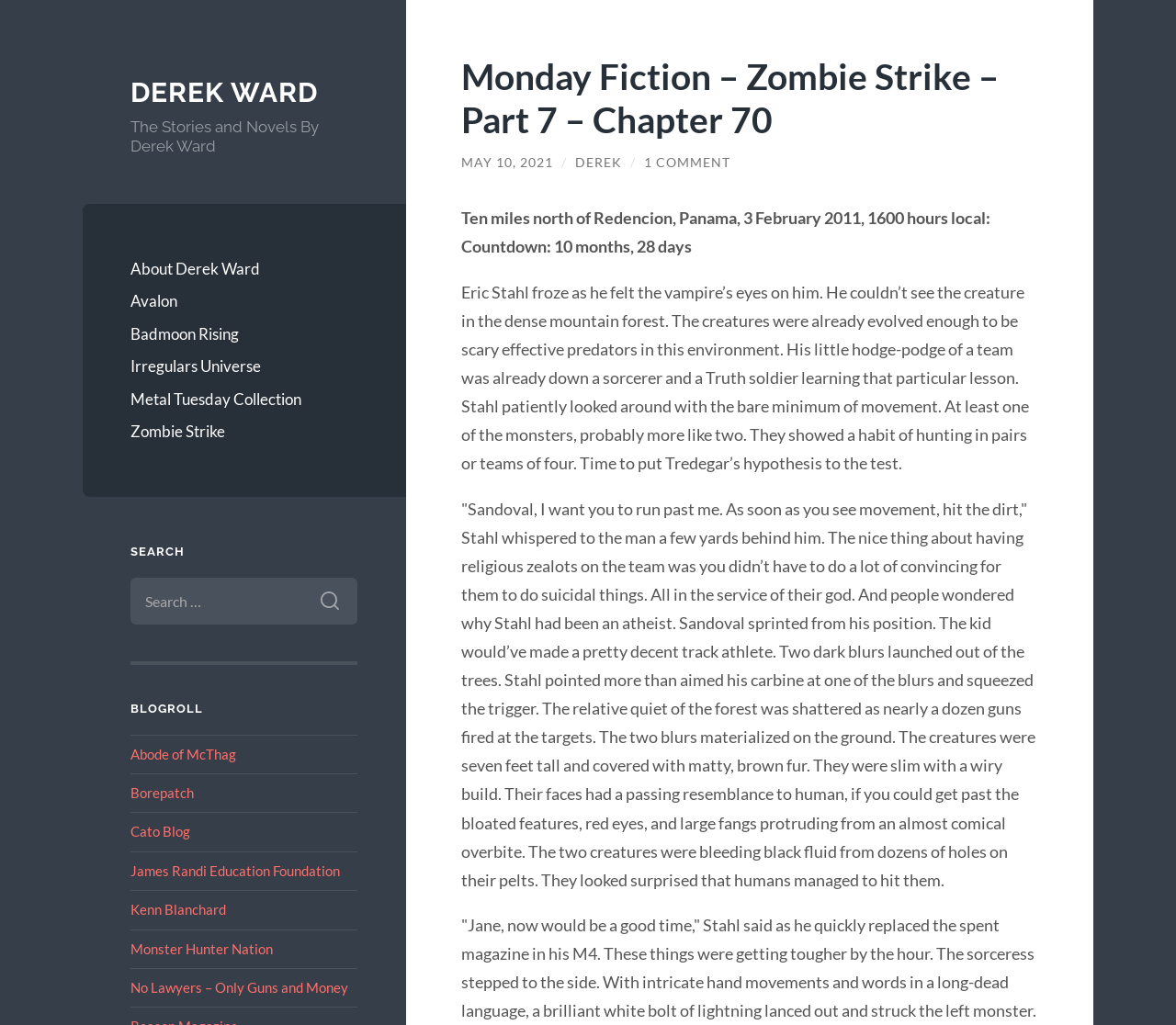Please study the image and answer the question comprehensively:
How many vampires are mentioned in the story?

The story mentions two vampires, which are described as 'two dark blurs' that launch out of the trees. They are later described as being seven feet tall and covered in matty, brown fur.